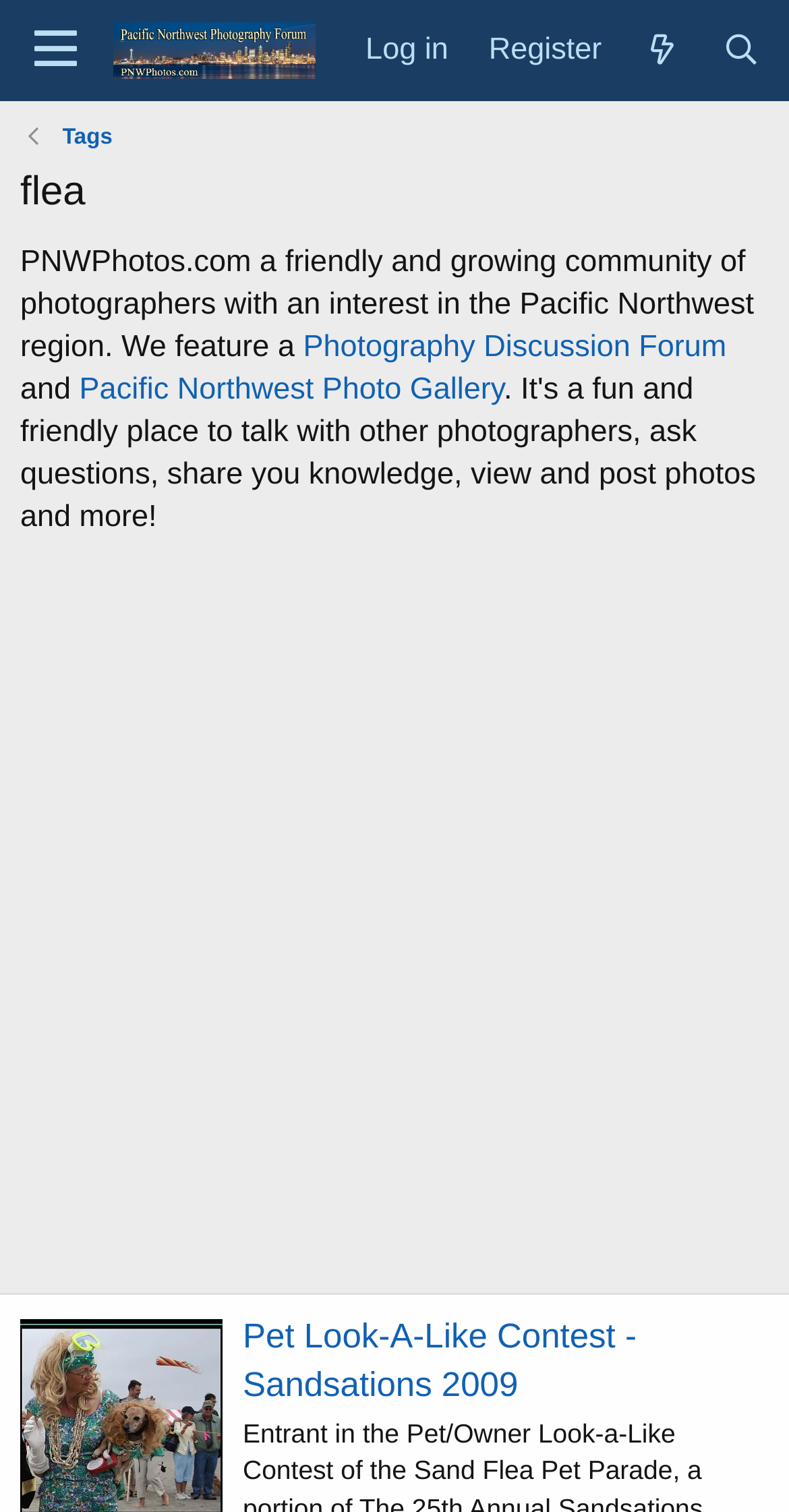What is the title of the photo contest?
Look at the image and answer with only one word or phrase.

Pet Look-A-Like Contest - Sandsations 2009